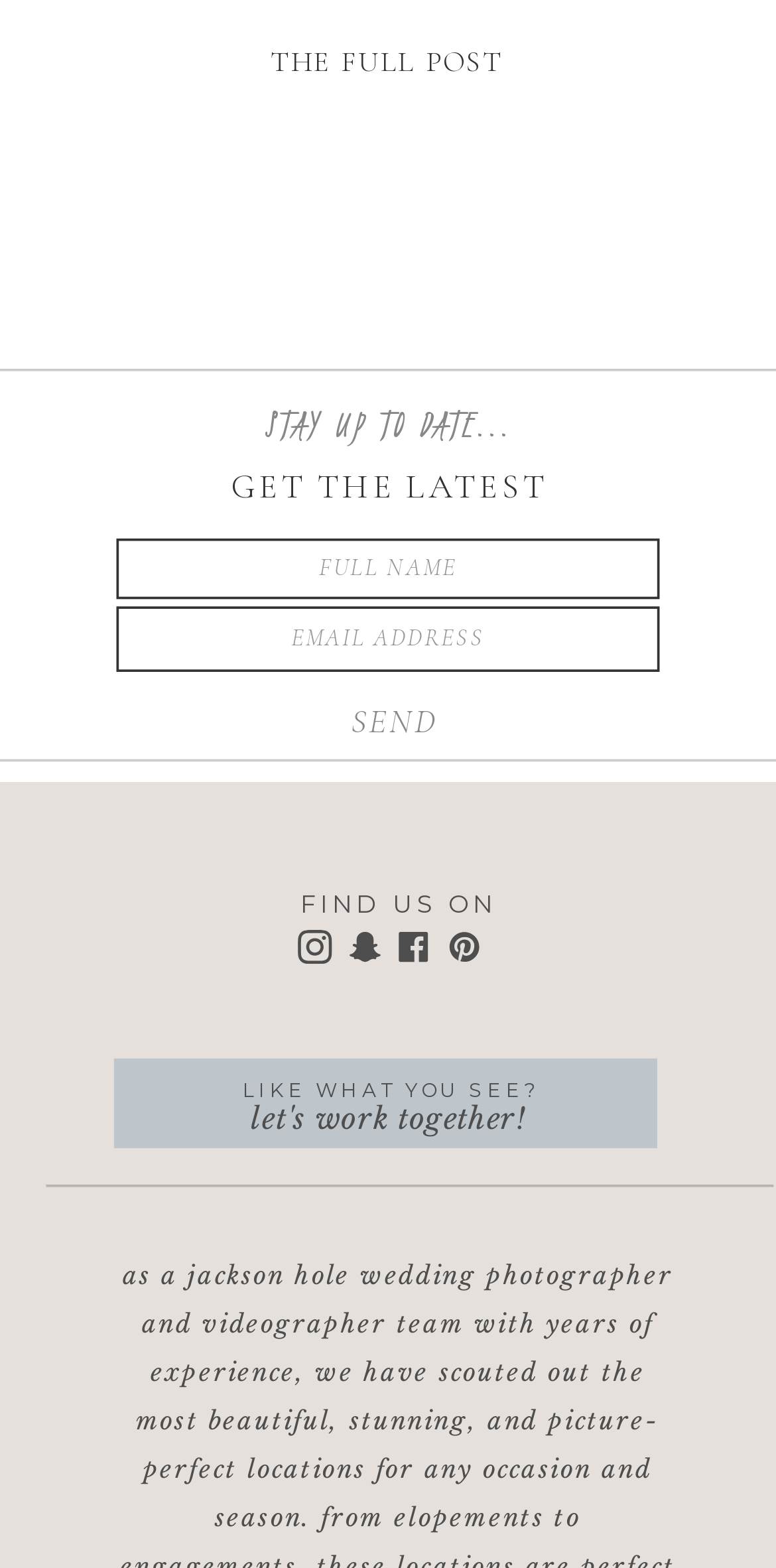Determine the bounding box of the UI element mentioned here: "placeholder="email address"". The coordinates must be in the format [left, top, right, bottom] with values ranging from 0 to 1.

[0.169, 0.396, 0.831, 0.421]